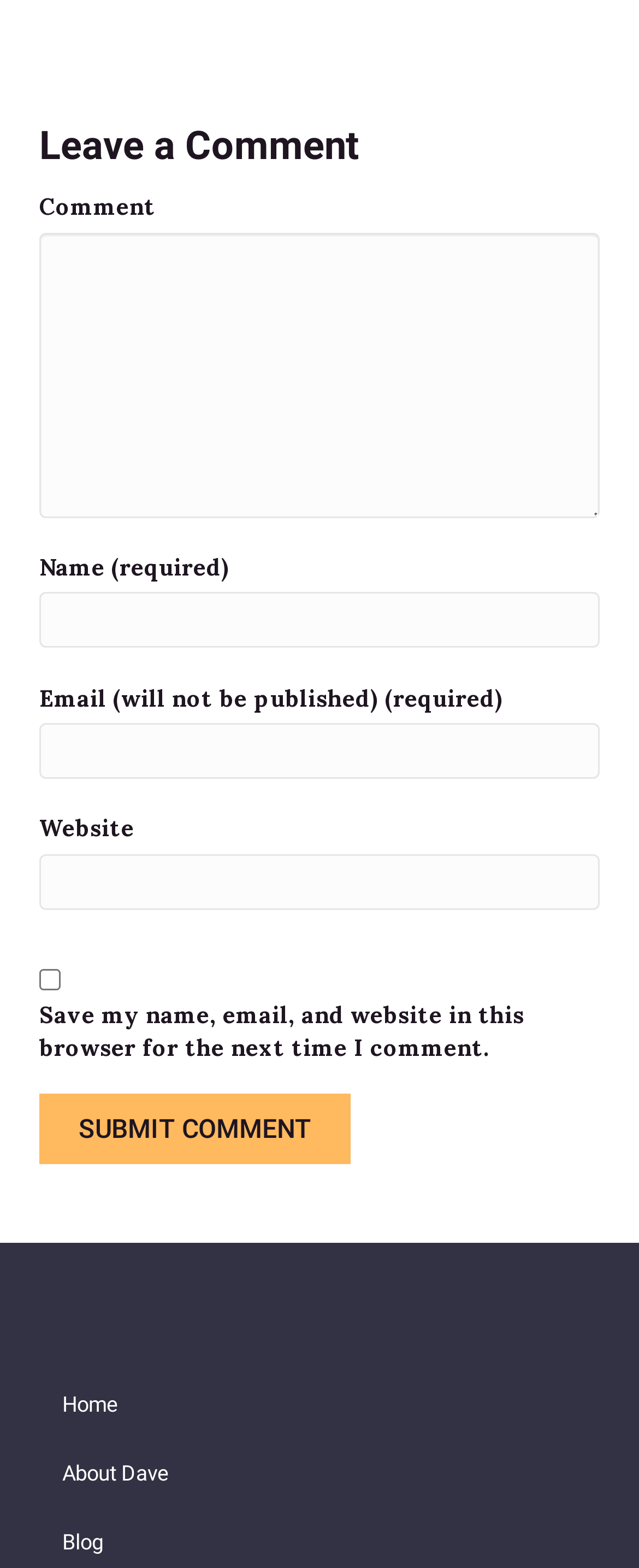Determine the bounding box coordinates of the section I need to click to execute the following instruction: "Check the save comment checkbox". Provide the coordinates as four float numbers between 0 and 1, i.e., [left, top, right, bottom].

[0.062, 0.618, 0.095, 0.631]